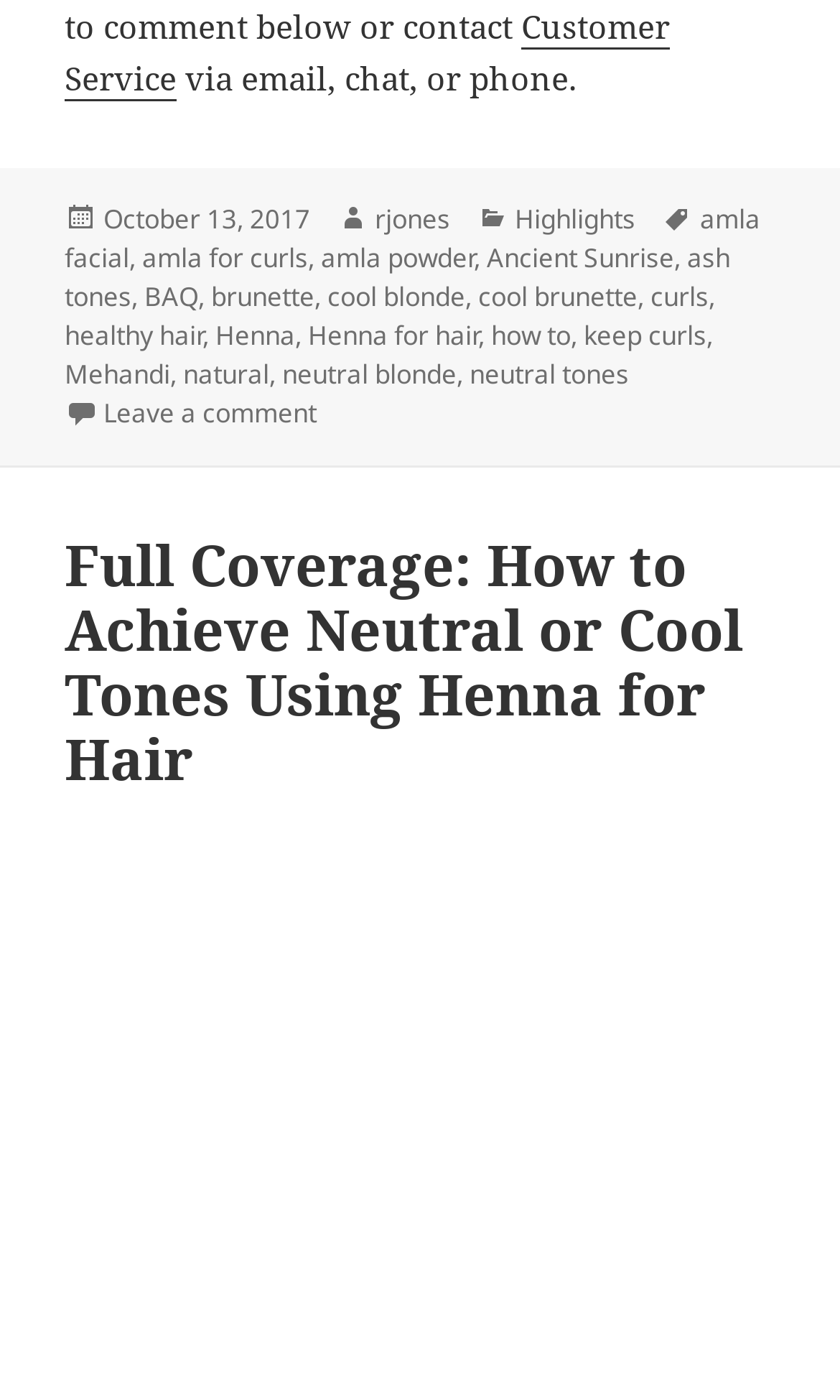Specify the bounding box coordinates of the area that needs to be clicked to achieve the following instruction: "Contact customer service".

[0.077, 0.003, 0.797, 0.073]